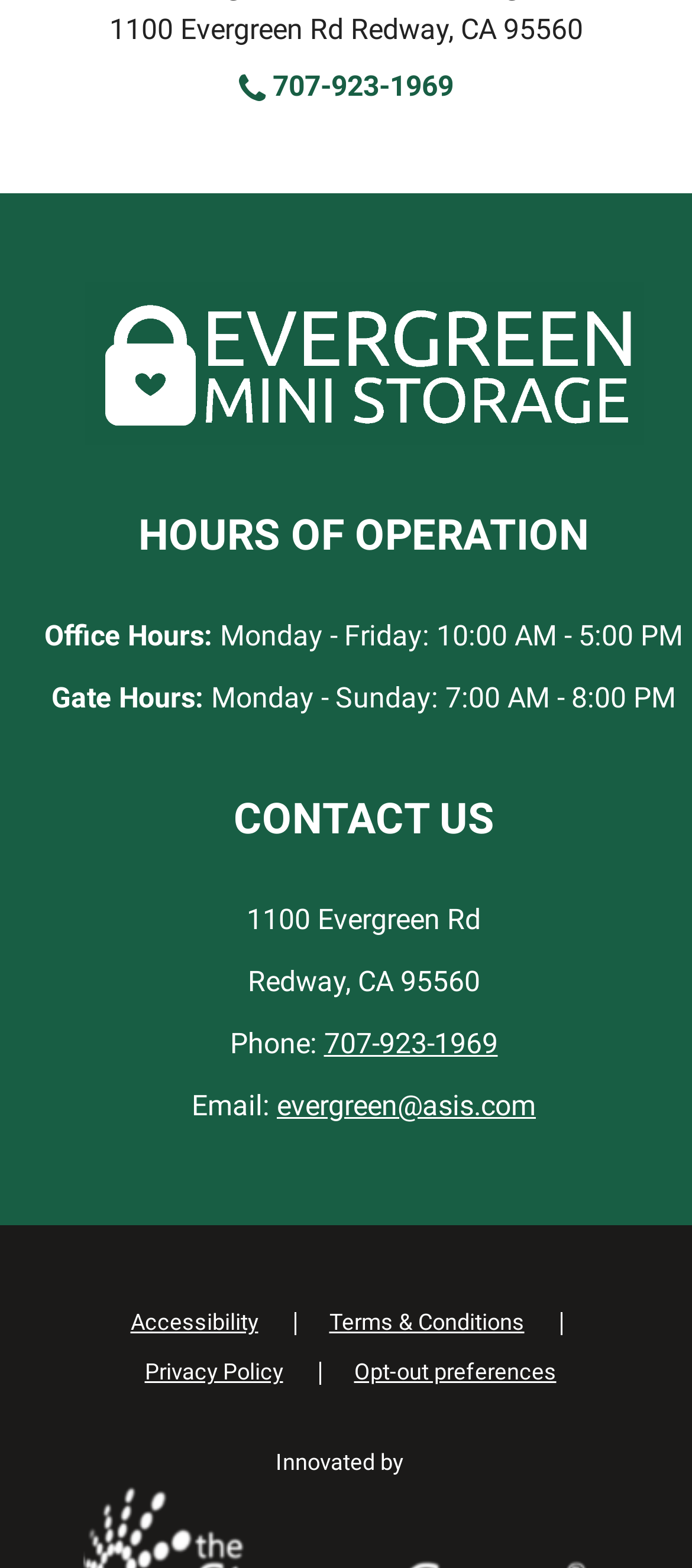Using the provided description: "evergreen@asis.com", find the bounding box coordinates of the corresponding UI element. The output should be four float numbers between 0 and 1, in the format [left, top, right, bottom].

[0.4, 0.695, 0.774, 0.716]